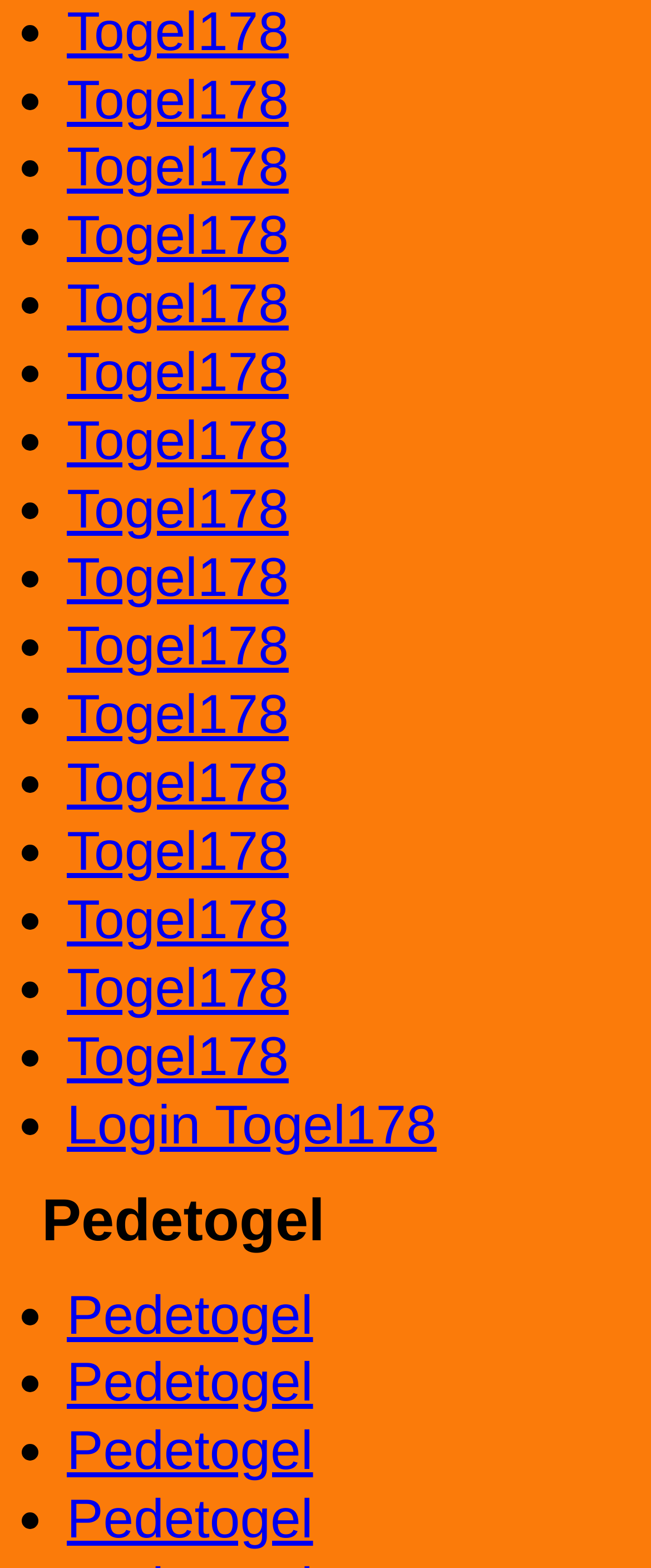Find the bounding box coordinates corresponding to the UI element with the description: "Login Togel178". The coordinates should be formatted as [left, top, right, bottom], with values as floats between 0 and 1.

[0.103, 0.697, 0.671, 0.736]